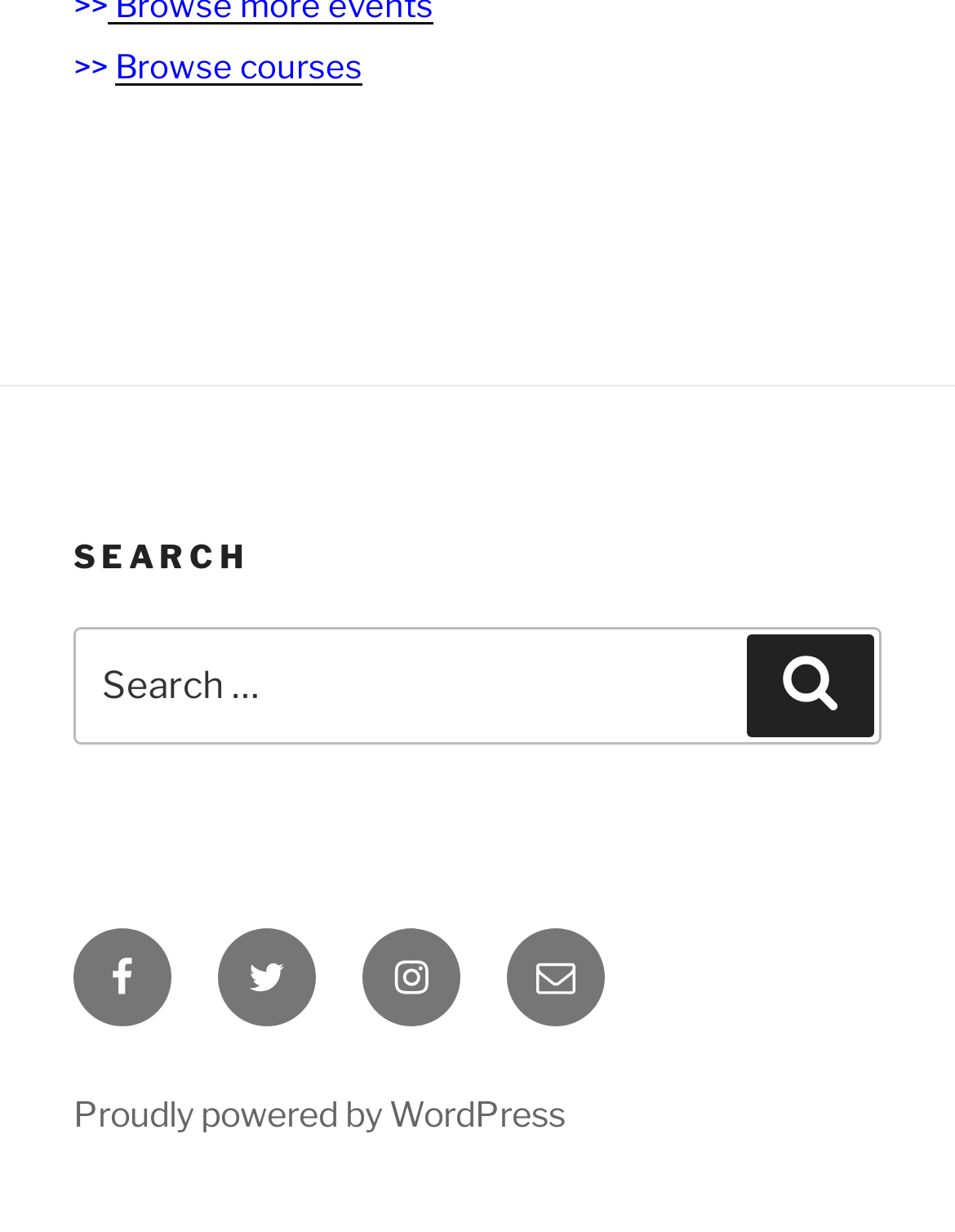Determine the bounding box coordinates of the area to click in order to meet this instruction: "Browse courses".

[0.121, 0.038, 0.379, 0.07]